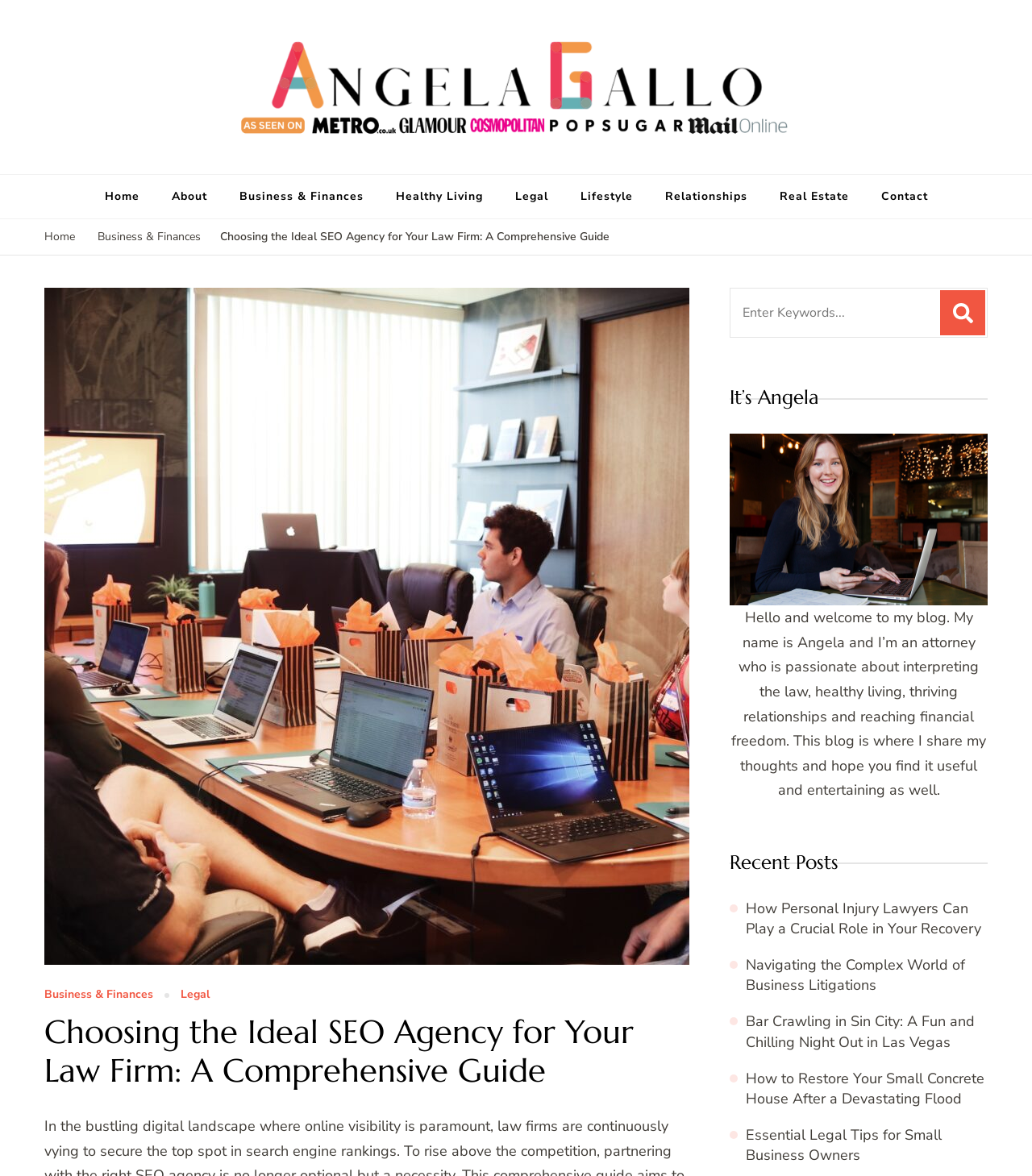Respond to the question below with a single word or phrase:
How many categories are listed in the mobile menu?

9